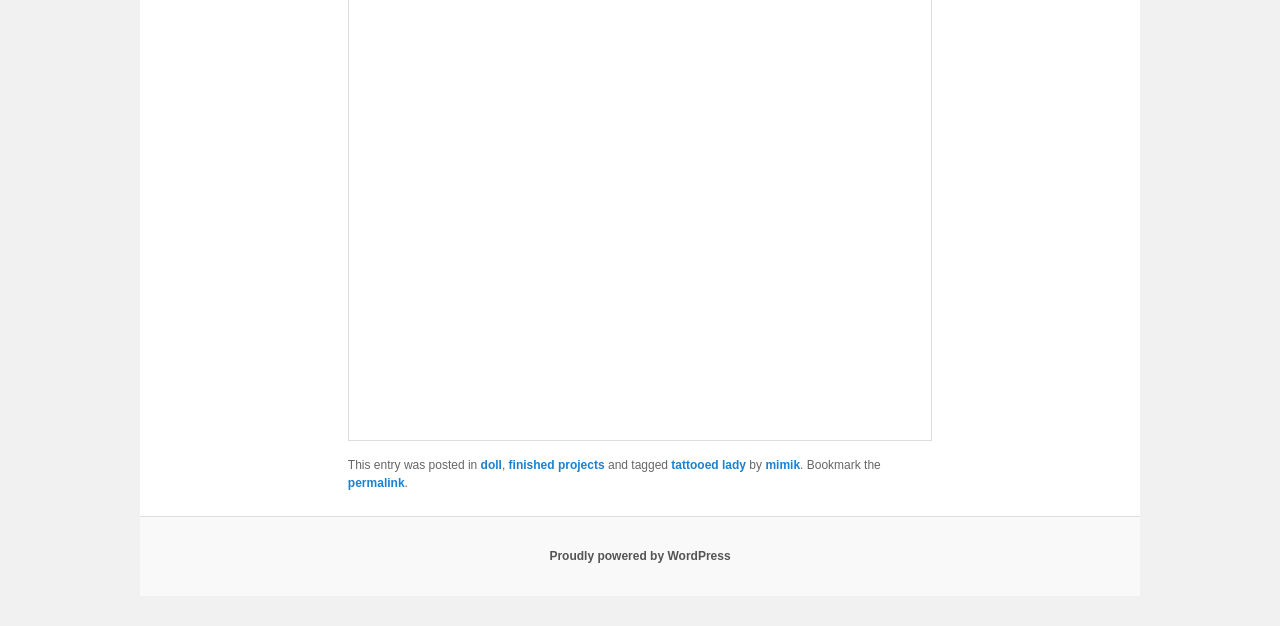Provide the bounding box coordinates, formatted as (top-left x, top-left y, bottom-right x, bottom-right y), with all values being floating point numbers between 0 and 1. Identify the bounding box of the UI element that matches the description: tattooed lady

[0.524, 0.731, 0.583, 0.753]